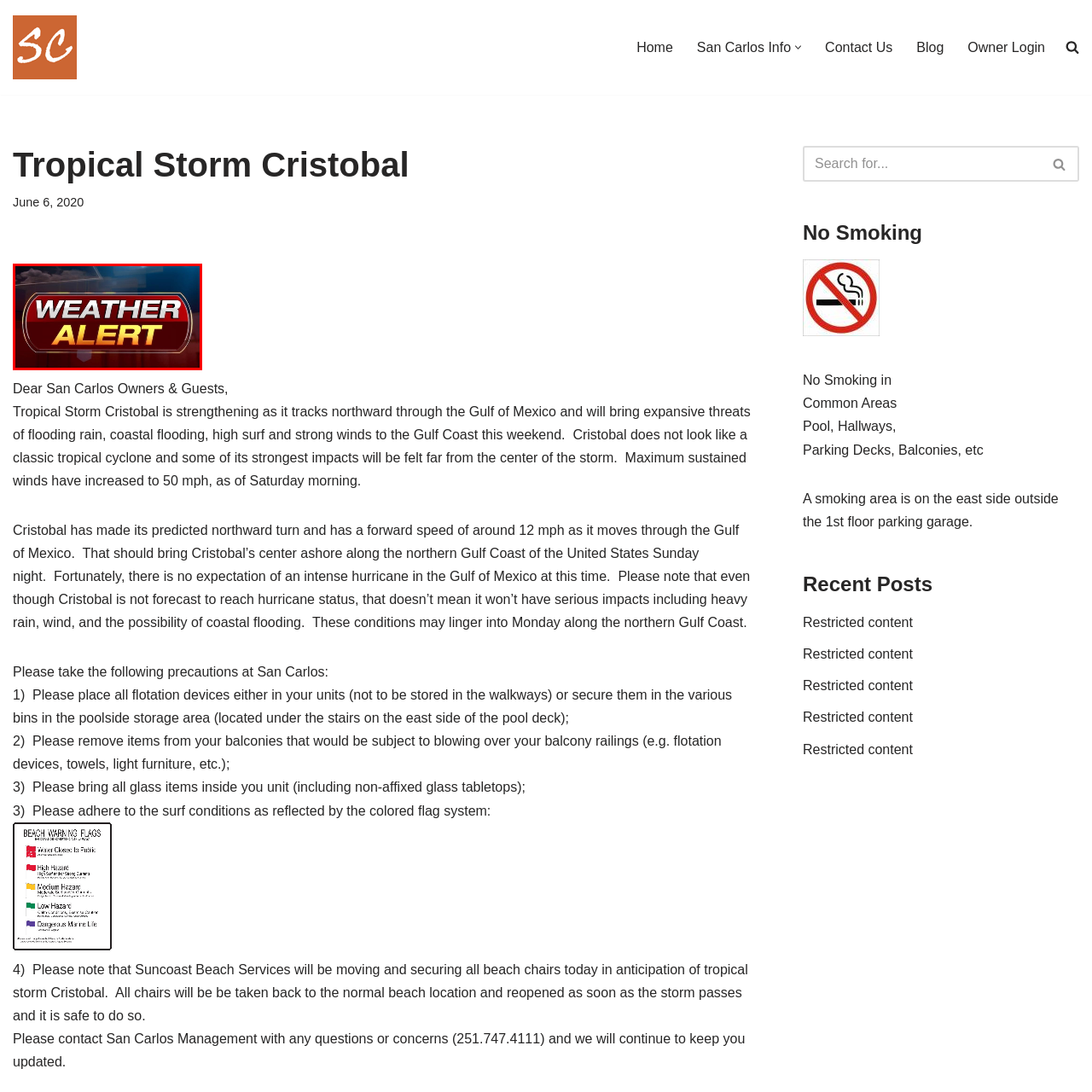What is the purpose of the graphic design?  
Study the image enclosed by the red boundary and furnish a detailed answer based on the visual details observed in the image.

According to the caption, the design of the 'WEATHER ALERT' graphic aims to capture attention quickly, indicating that viewers should take immediate notice and potentially act upon the information provided in conjunction with this alert.